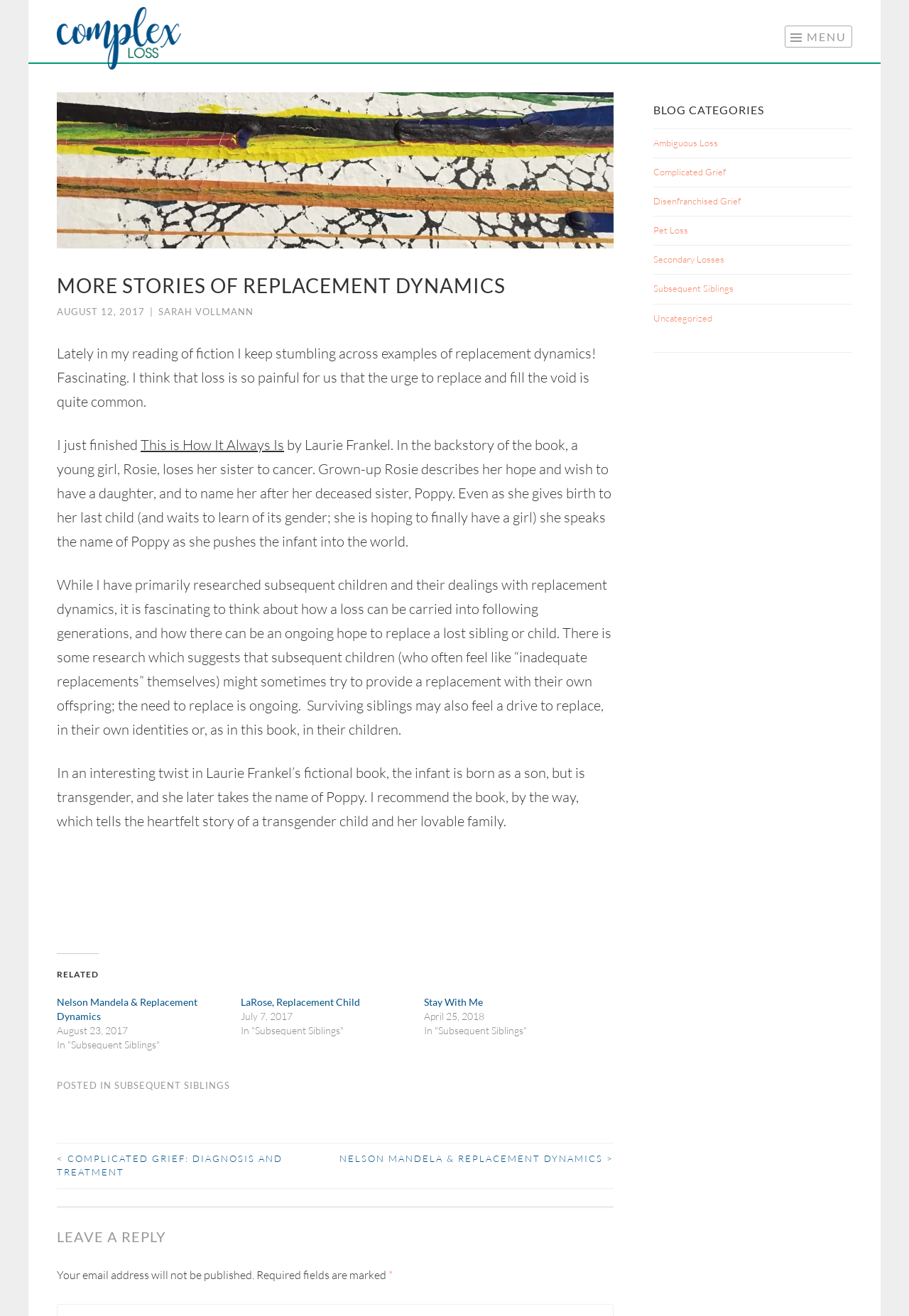Specify the bounding box coordinates of the region I need to click to perform the following instruction: "Read the article about 'MORE STORIES OF REPLACEMENT DYNAMICS'". The coordinates must be four float numbers in the range of 0 to 1, i.e., [left, top, right, bottom].

[0.062, 0.208, 0.675, 0.857]